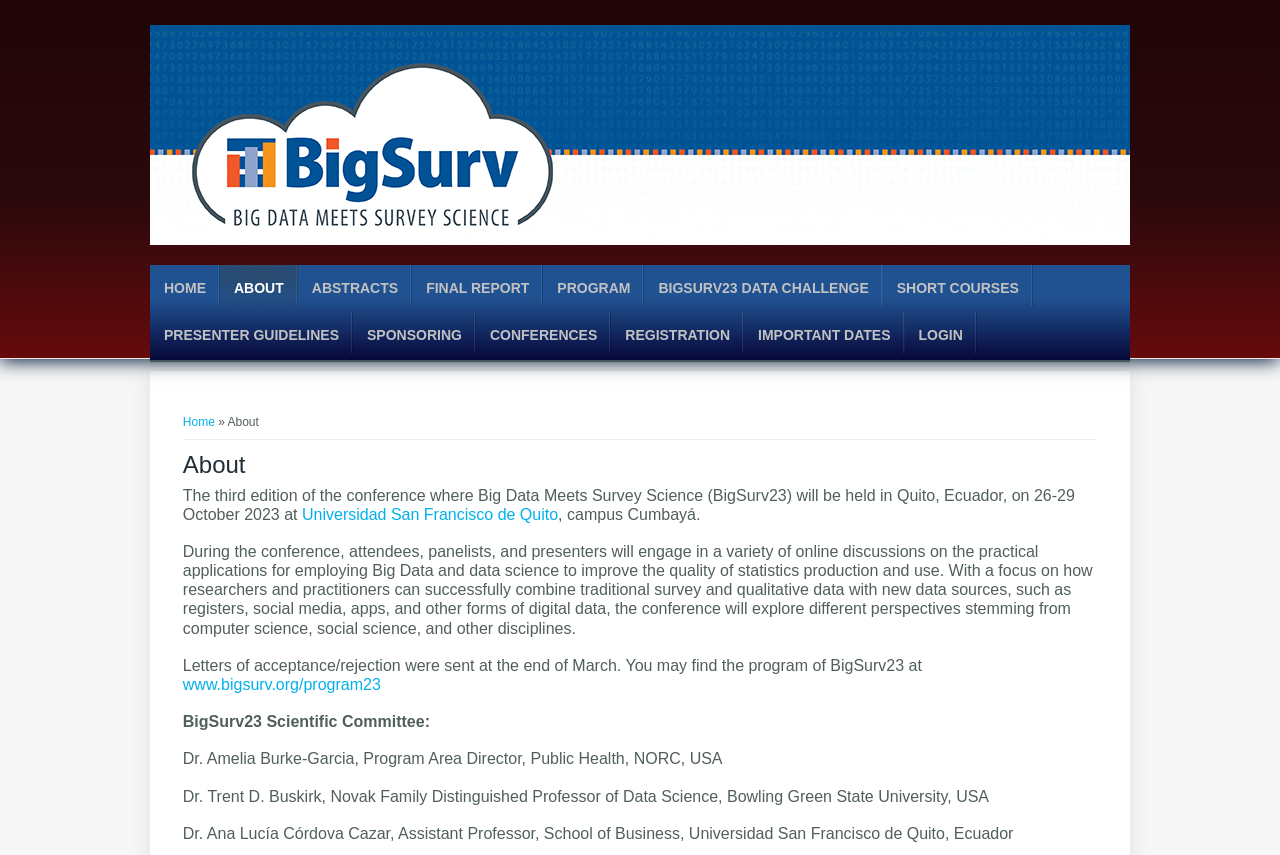Pinpoint the bounding box coordinates of the area that must be clicked to complete this instruction: "login to the system".

[0.707, 0.365, 0.763, 0.421]